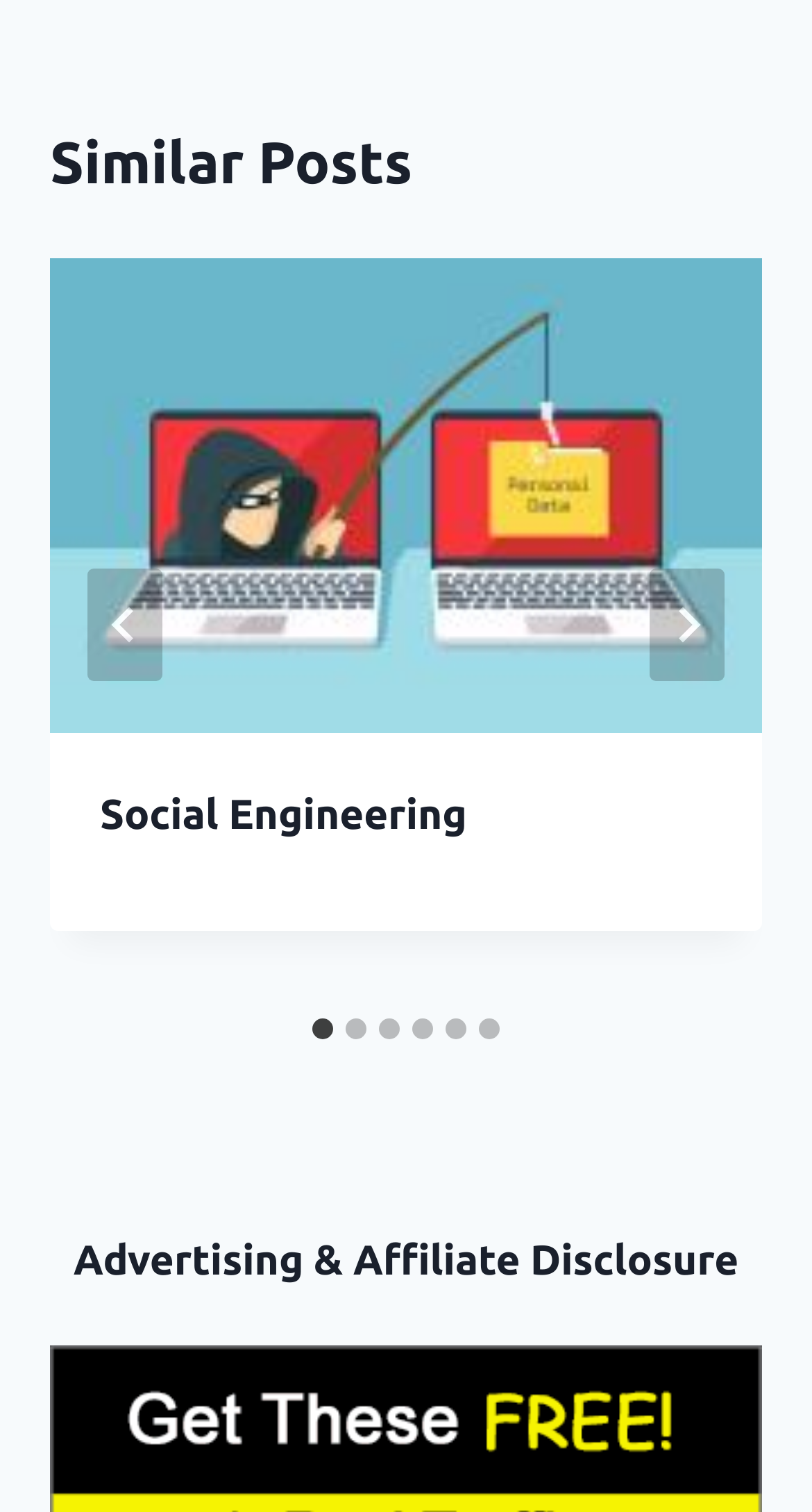How many navigation buttons are there?
Please craft a detailed and exhaustive response to the question.

I counted the number of button elements with navigation-related labels, which are 'Go to last slide' and 'Next'. This indicates that there are 2 navigation buttons.